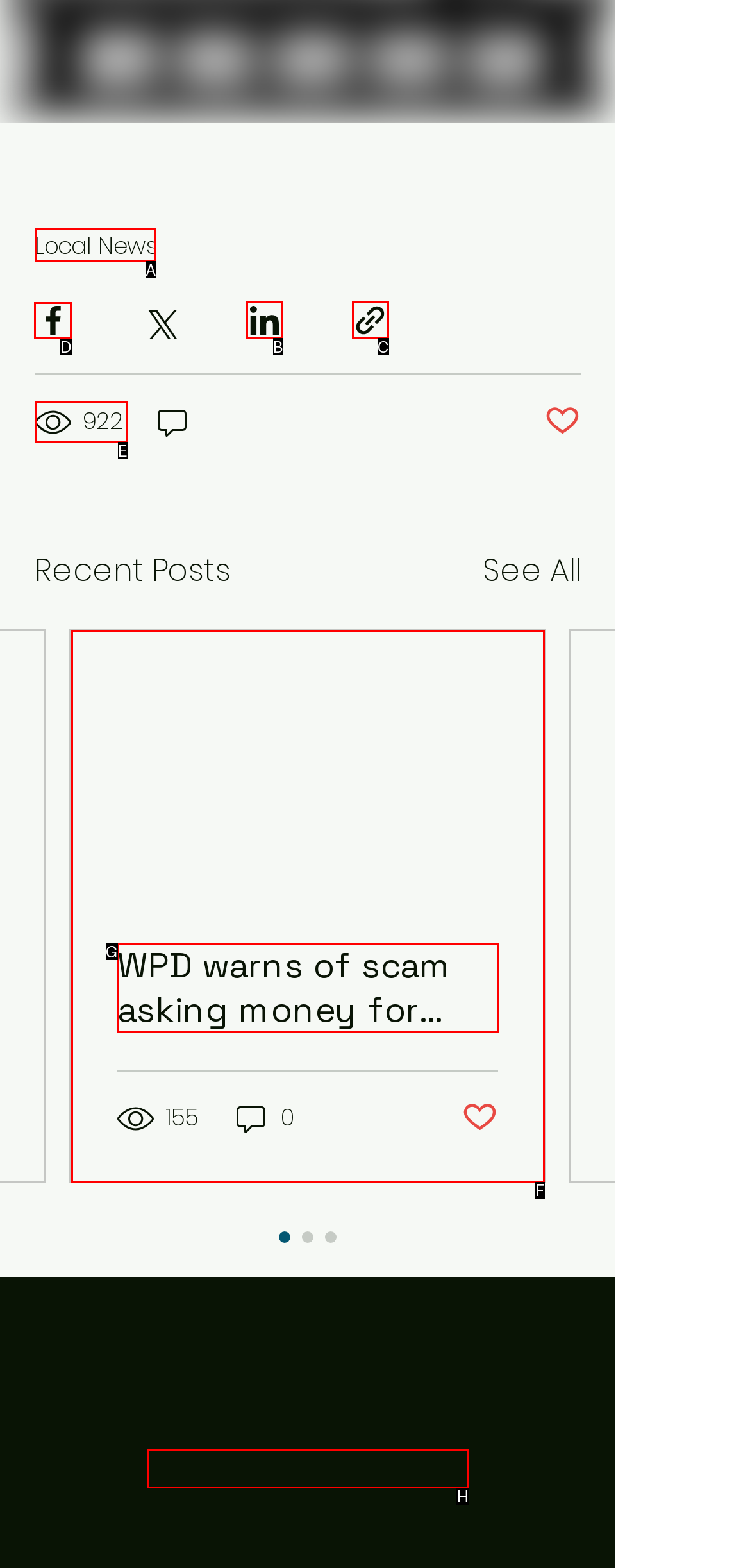Figure out which option to click to perform the following task: Share via Facebook
Provide the letter of the correct option in your response.

D